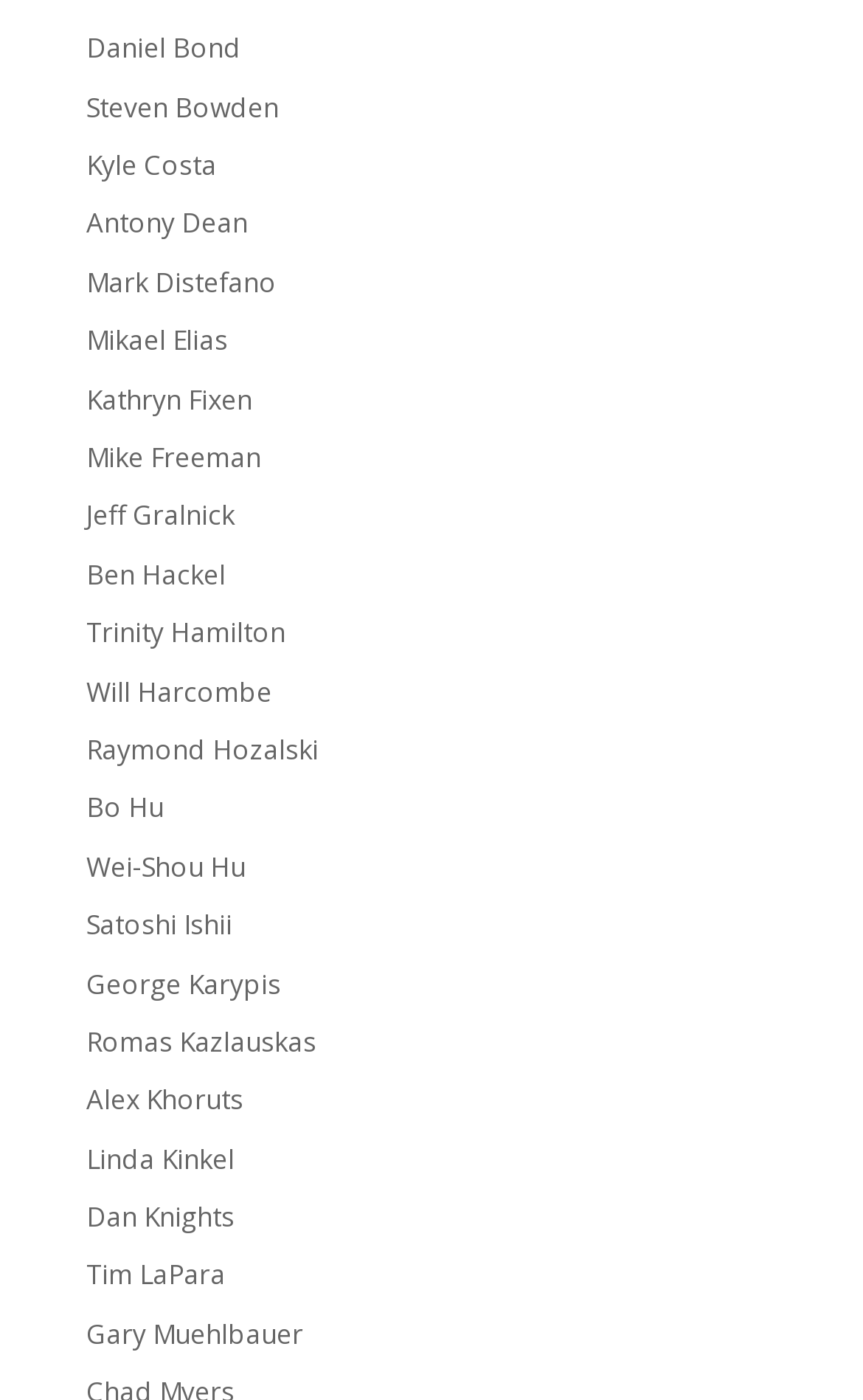Please determine the bounding box coordinates of the element to click on in order to accomplish the following task: "Check out Kyle Costa's information". Ensure the coordinates are four float numbers ranging from 0 to 1, i.e., [left, top, right, bottom].

[0.1, 0.104, 0.251, 0.131]